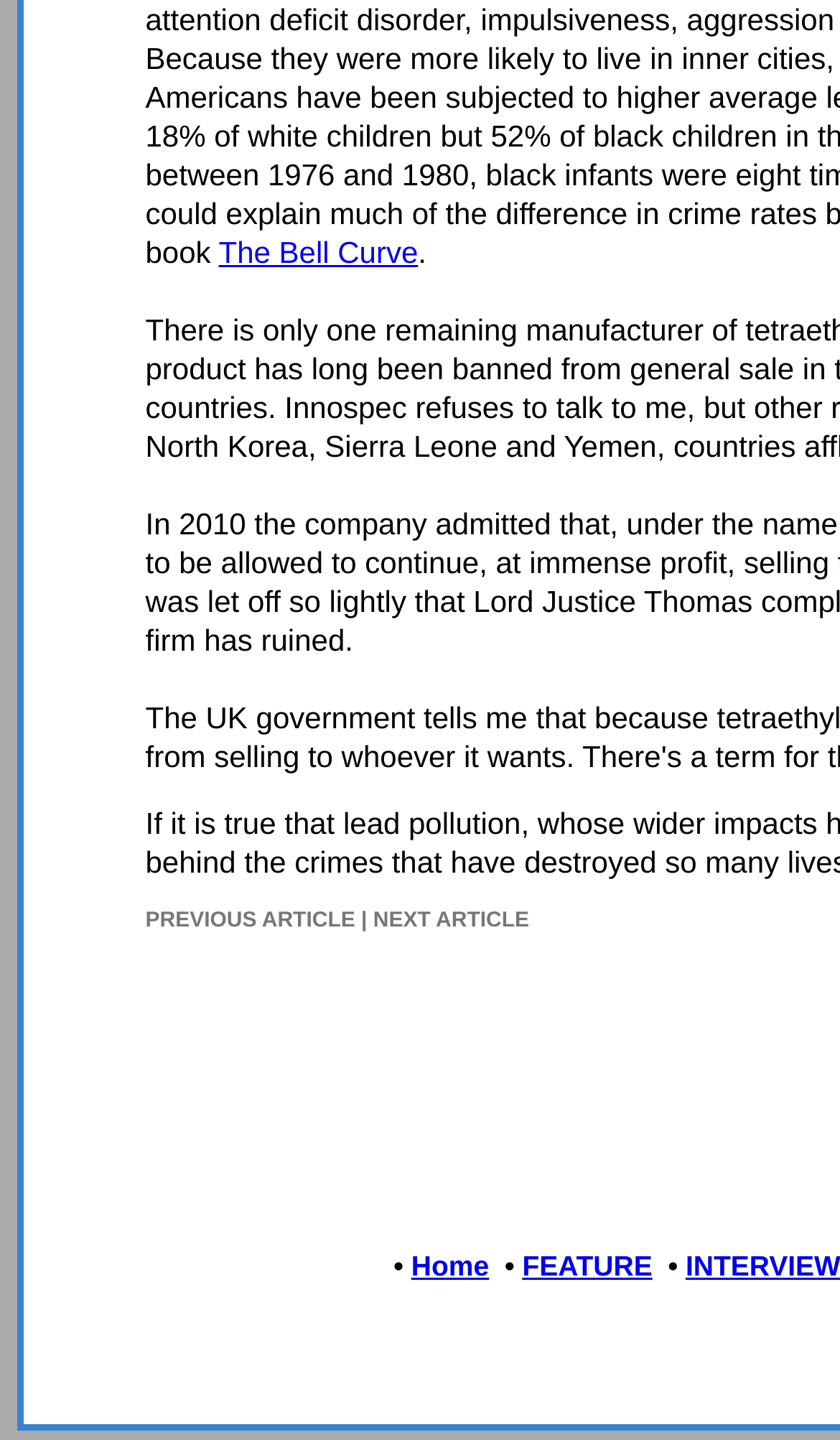Respond to the question below with a single word or phrase:
What is the text between 'PREVIOUS ARTICLE' and 'NEXT ARTICLE' links?

|